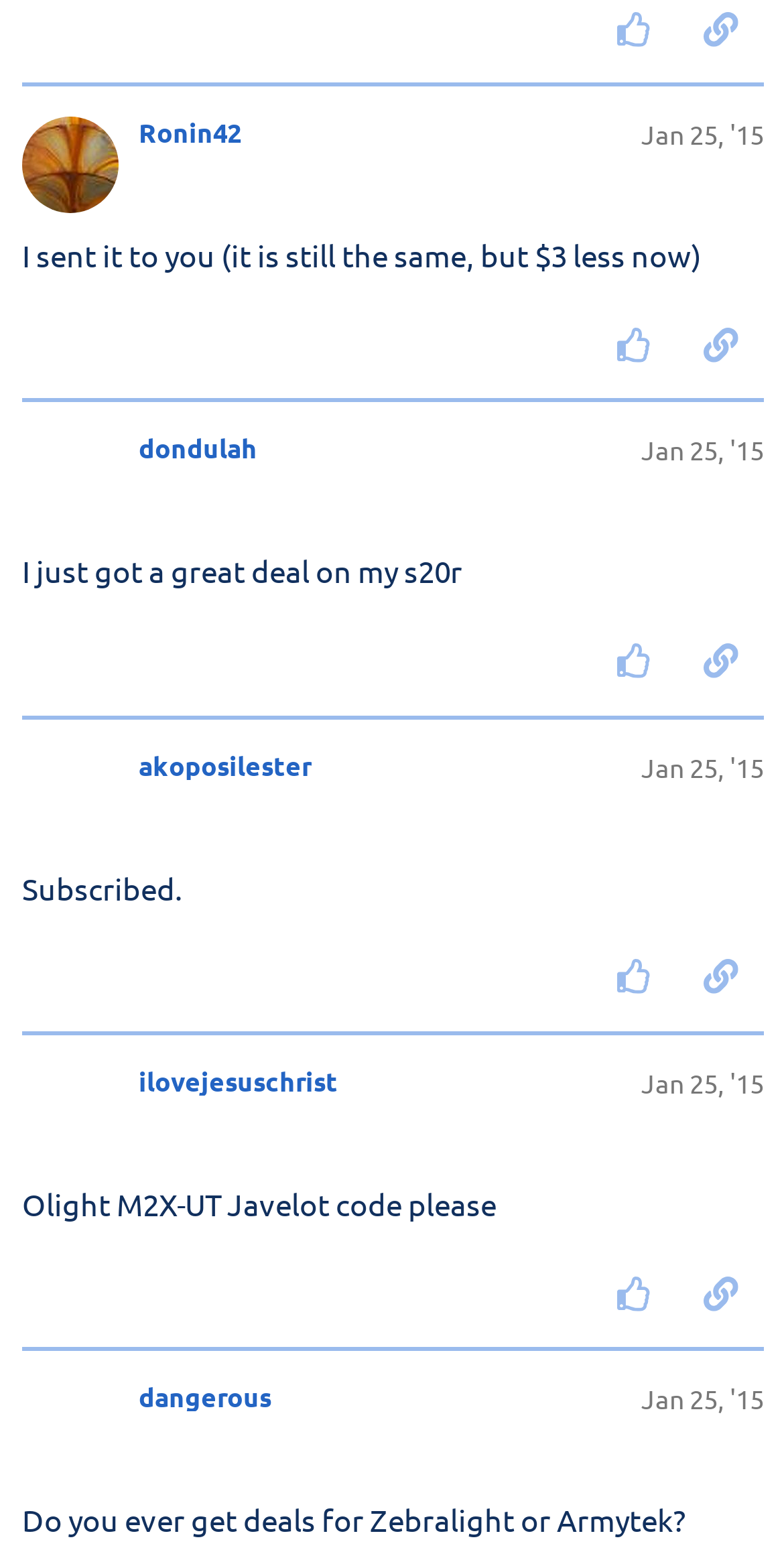Please find the bounding box coordinates of the element that needs to be clicked to perform the following instruction: "Click on the 'thank this post' button". The bounding box coordinates should be four float numbers between 0 and 1, represented as [left, top, right, bottom].

[0.753, 0.196, 0.864, 0.245]